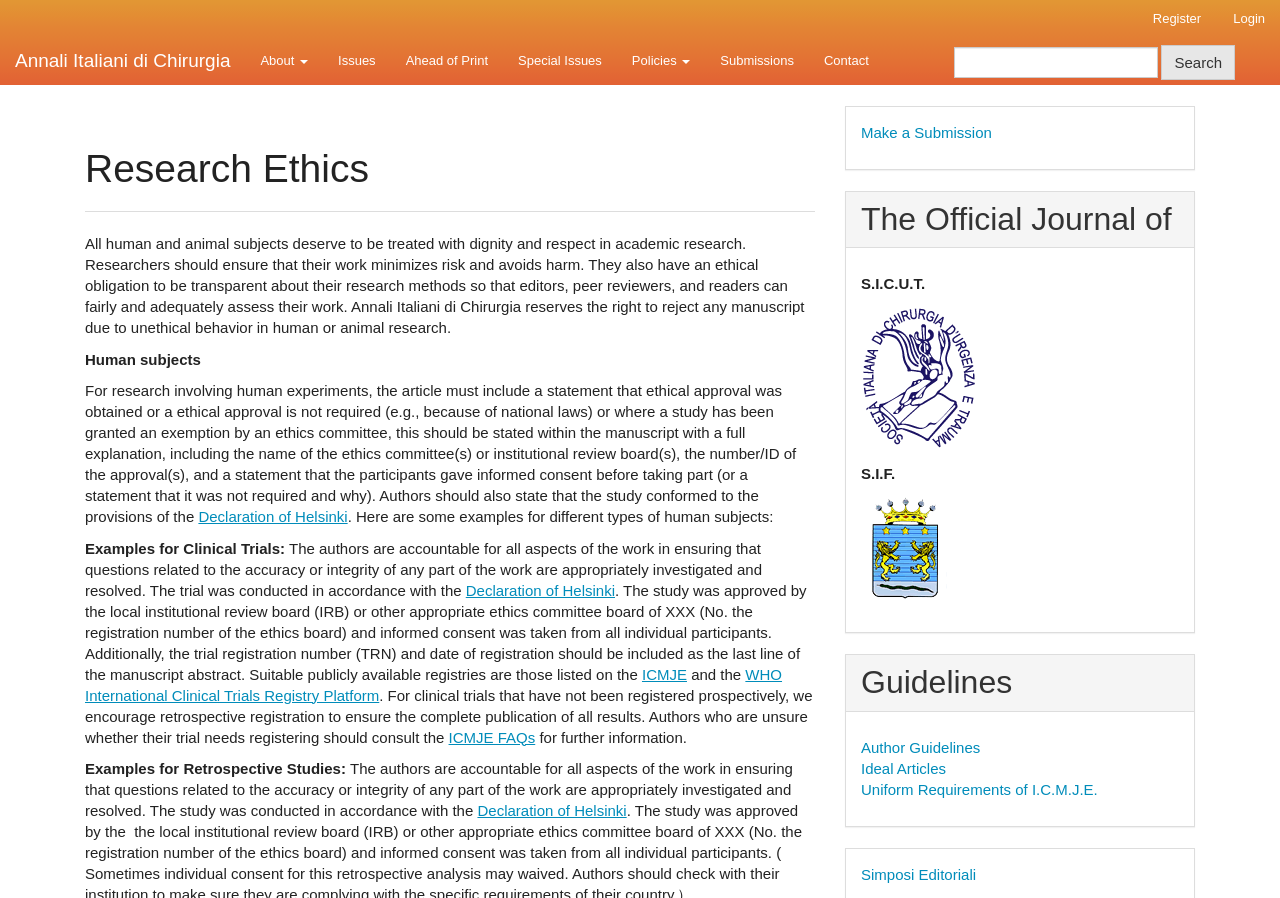Determine the bounding box coordinates of the region that needs to be clicked to achieve the task: "Make a submission".

[0.673, 0.138, 0.775, 0.157]